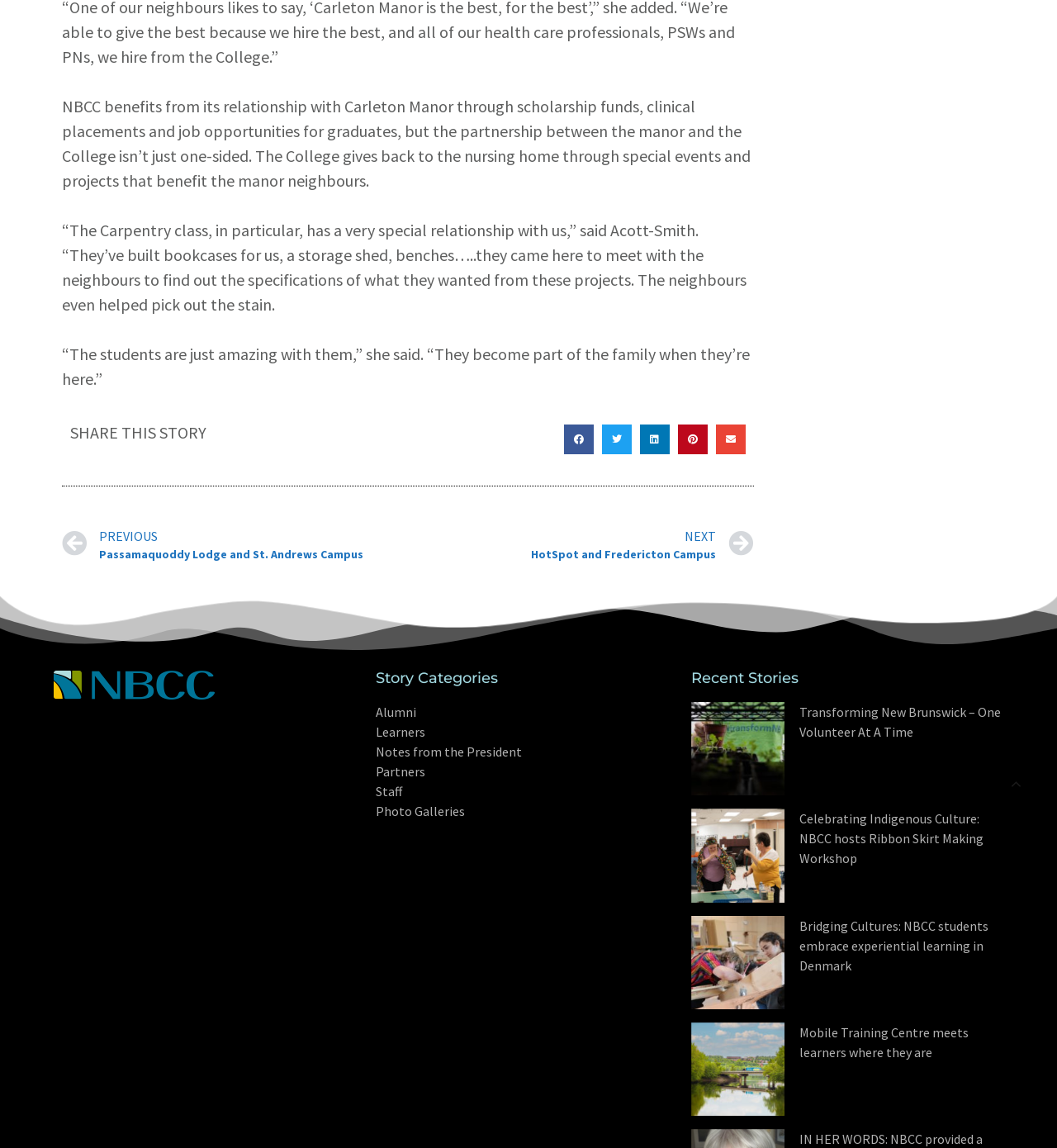What is the topic of the first recent story?
Please look at the screenshot and answer in one word or a short phrase.

Volunteering